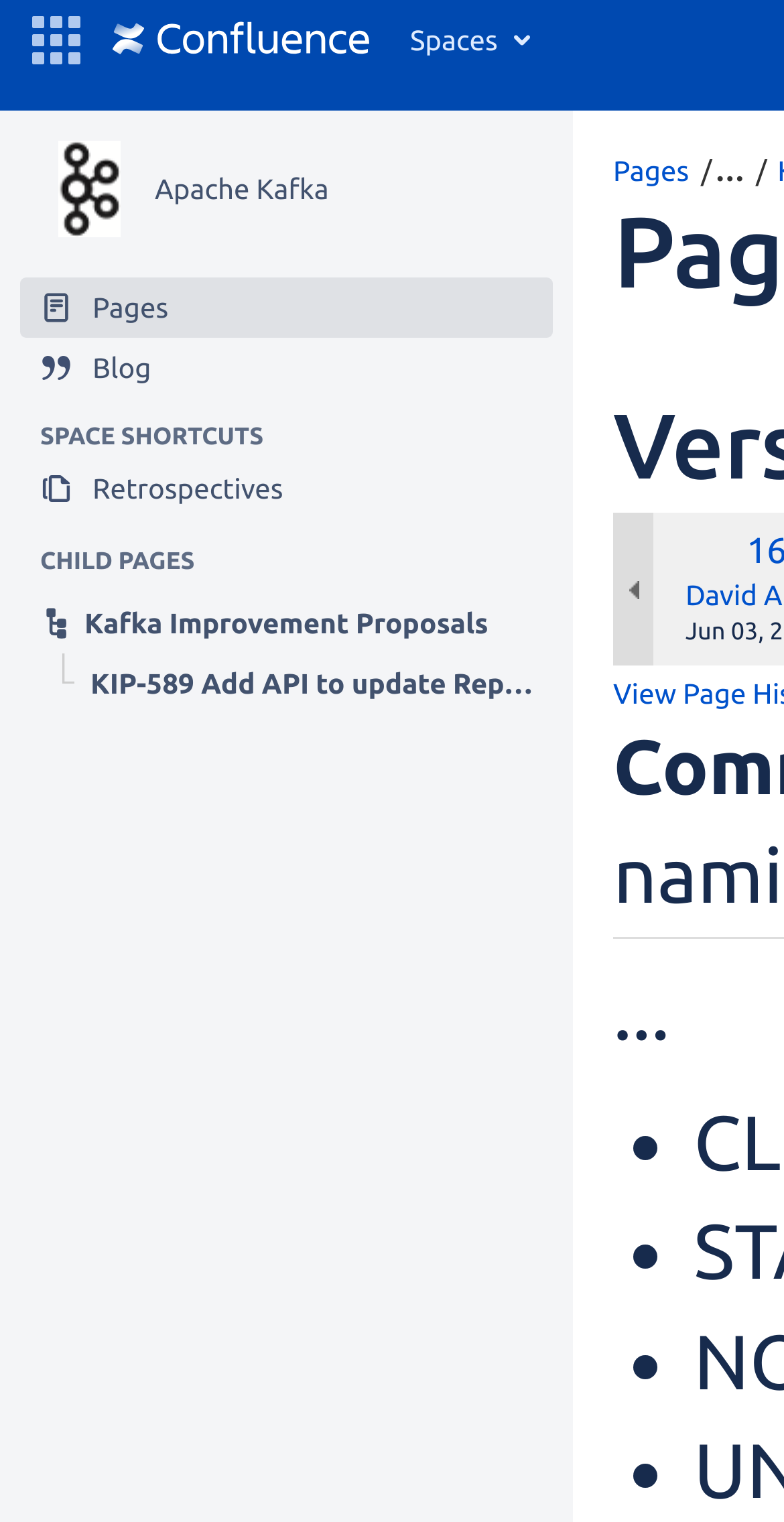Using the description: "Apache Software Foundation", determine the UI element's bounding box coordinates. Ensure the coordinates are in the format of four float numbers between 0 and 1, i.e., [left, top, right, bottom].

[0.118, 0.0, 0.497, 0.053]